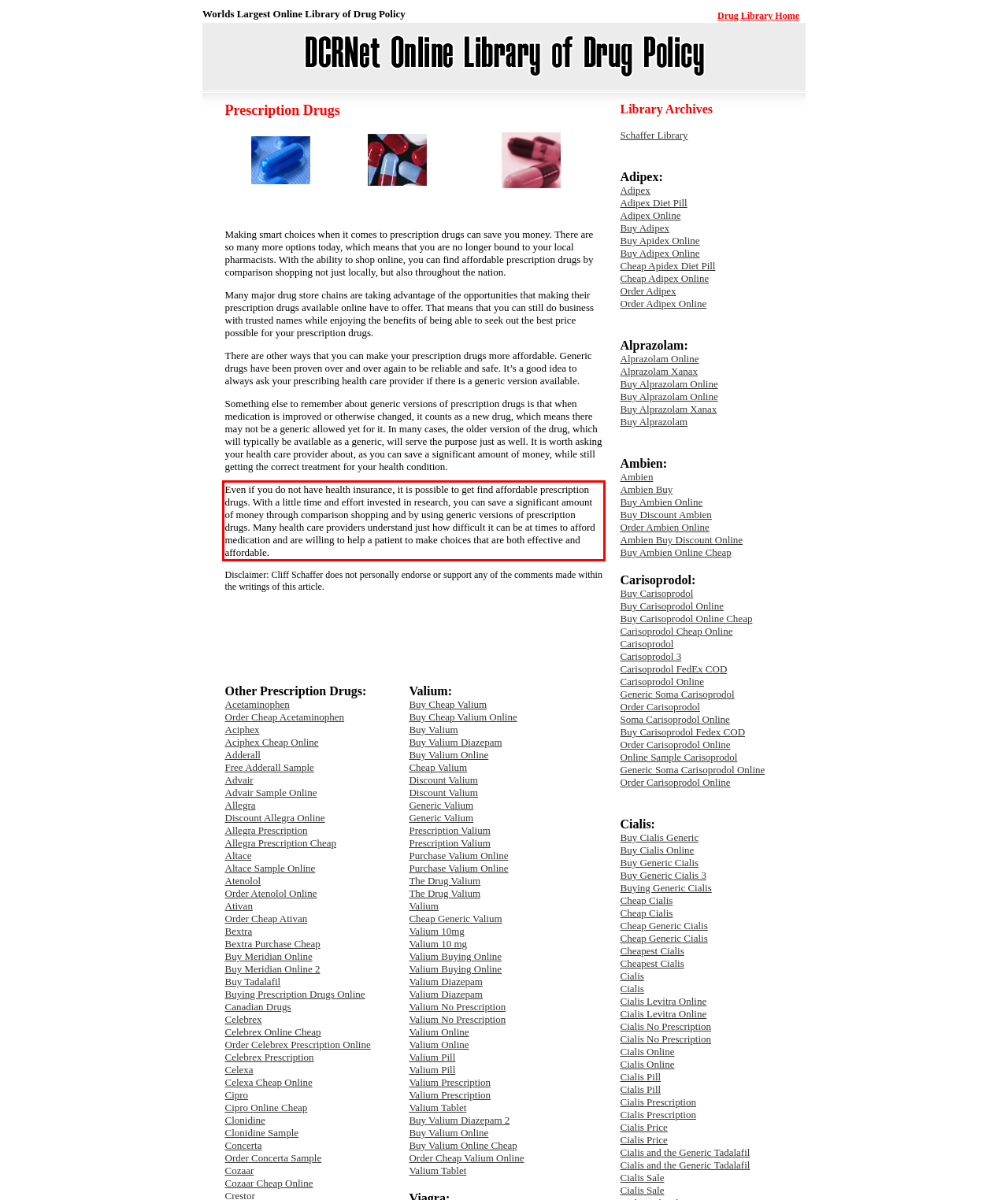Given the screenshot of a webpage, identify the red rectangle bounding box and recognize the text content inside it, generating the extracted text.

Even if you do not have health insurance, it is possible to get find affordable prescription drugs. With a little time and effort invested in research, you can save a significant amount of money through comparison shopping and by using generic versions of prescription drugs. Many health care providers understand just how difficult it can be at times to afford medication and are willing to help a patient to make choices that are both effective and affordable.